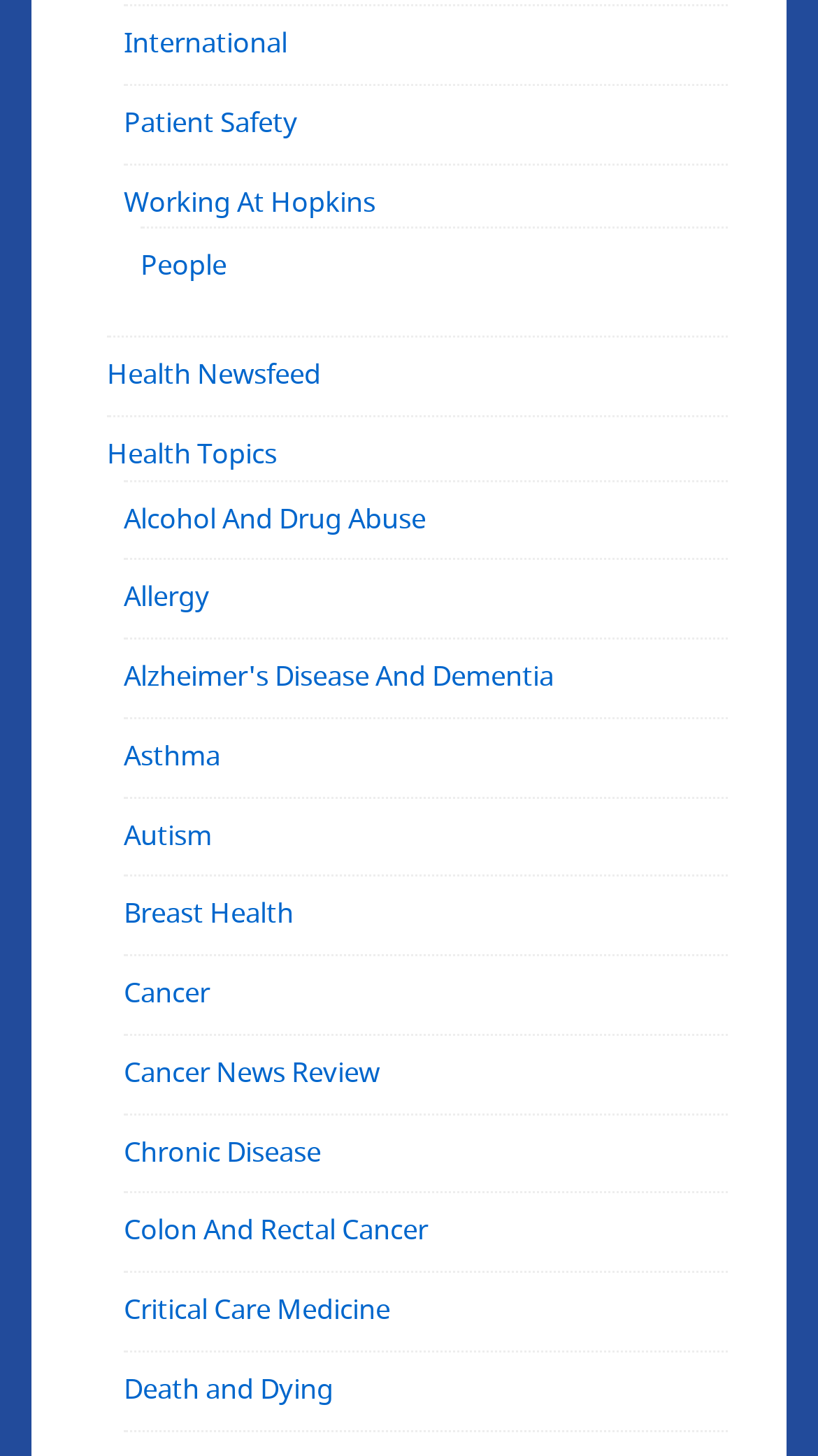Determine the bounding box coordinates (top-left x, top-left y, bottom-right x, bottom-right y) of the UI element described in the following text: Breast Health

[0.151, 0.614, 0.359, 0.641]